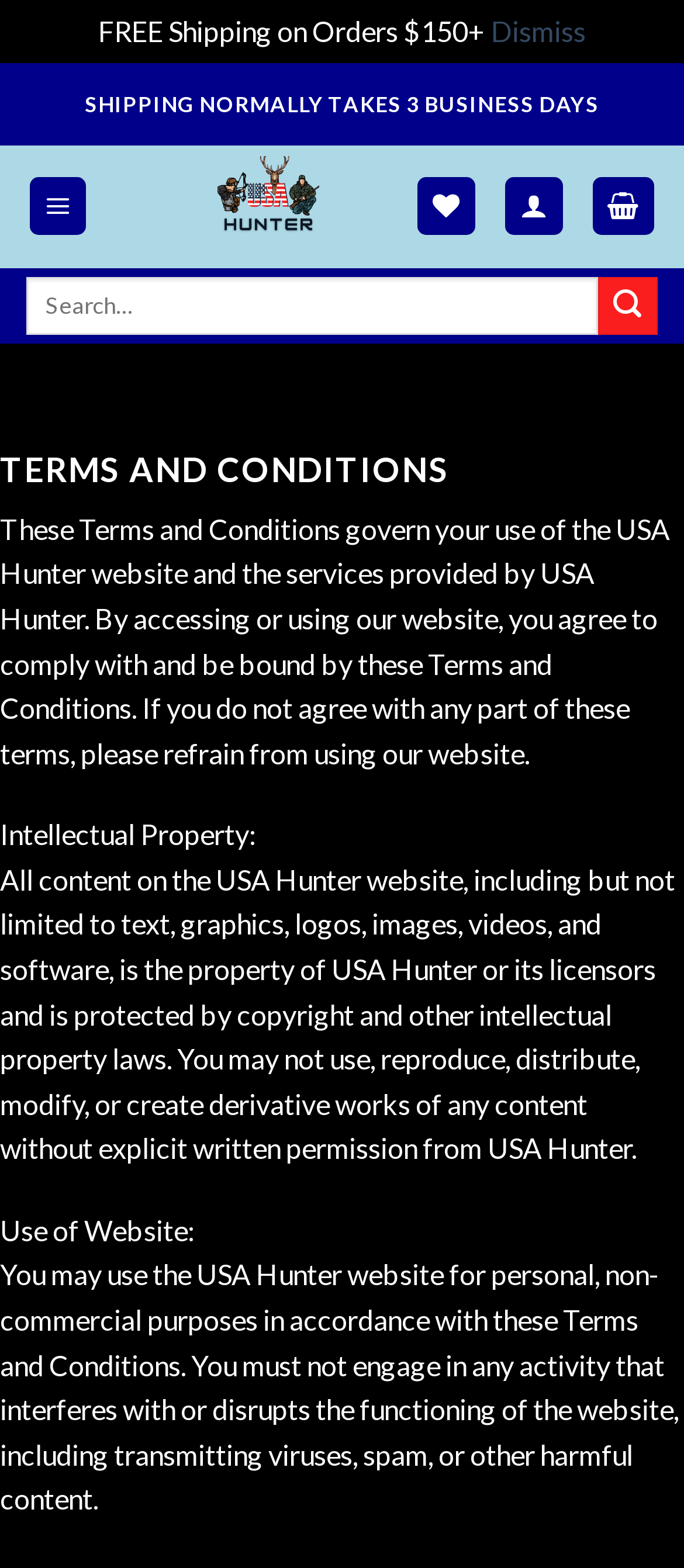What is protected by copyright and other intellectual property laws?
Based on the image, respond with a single word or phrase.

Content on the website